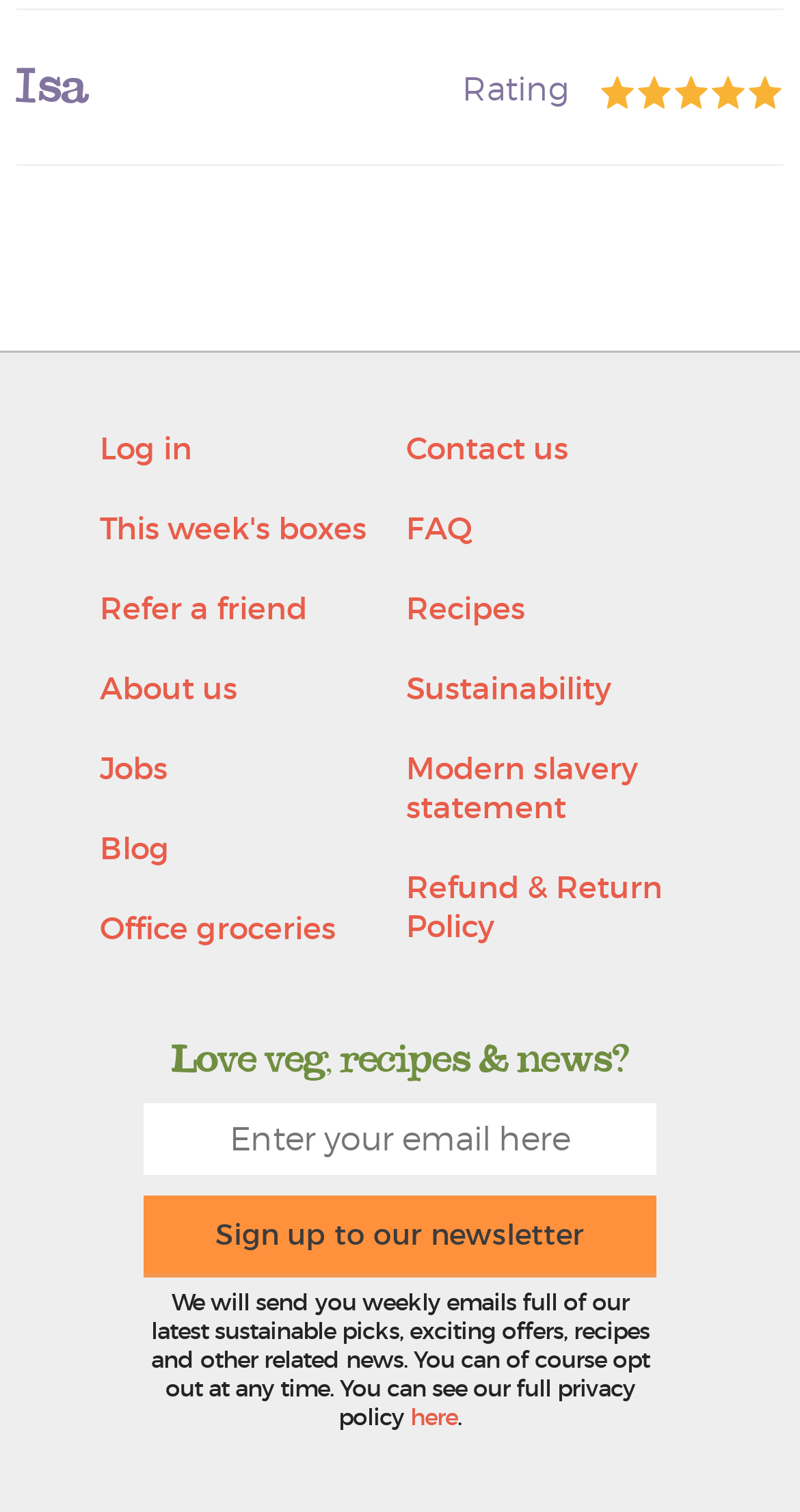Use a single word or phrase to answer the question:
How many links are there on the webpage?

14